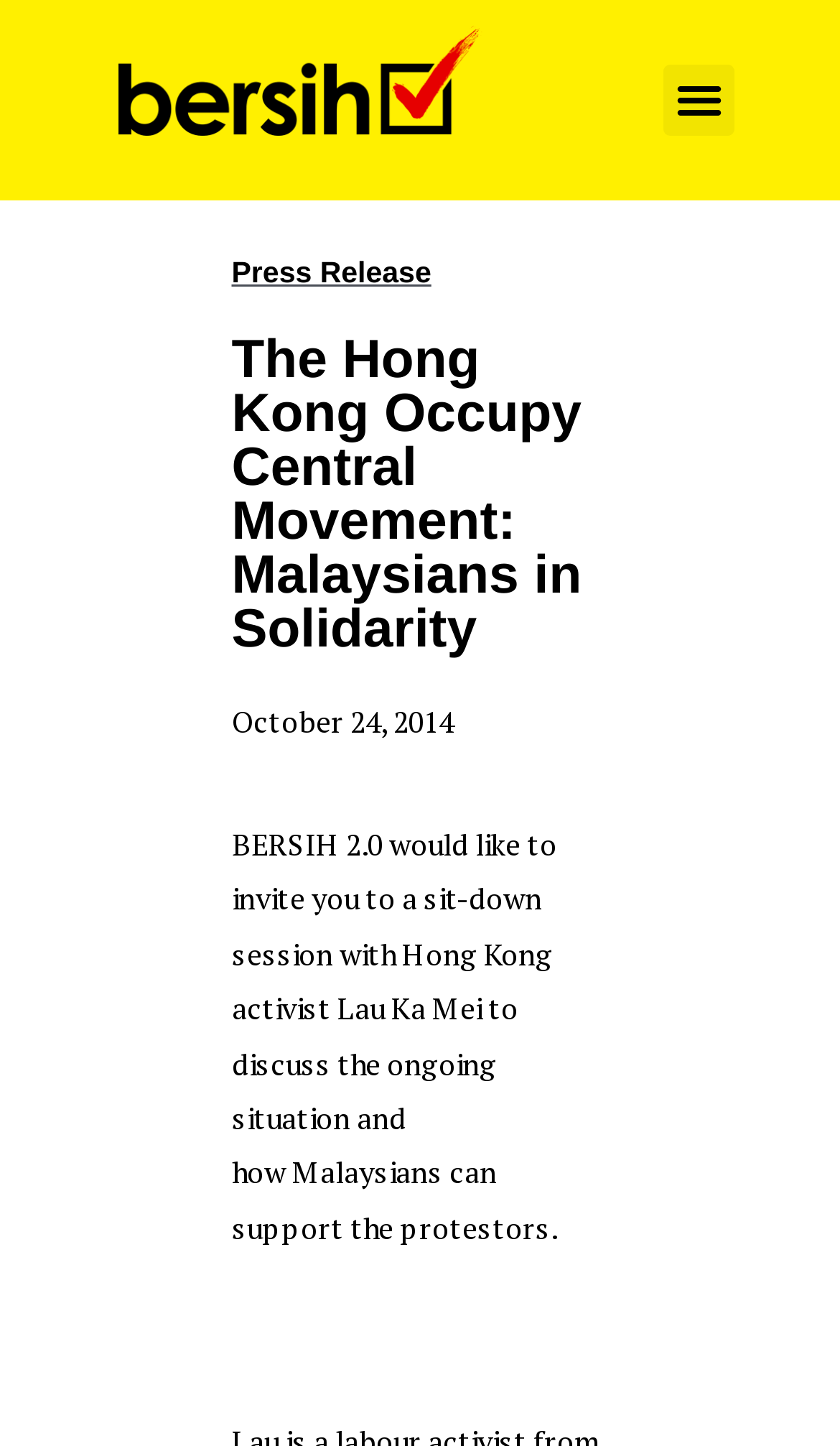Provide the bounding box coordinates of the UI element that matches the description: "Menu and widgets".

None